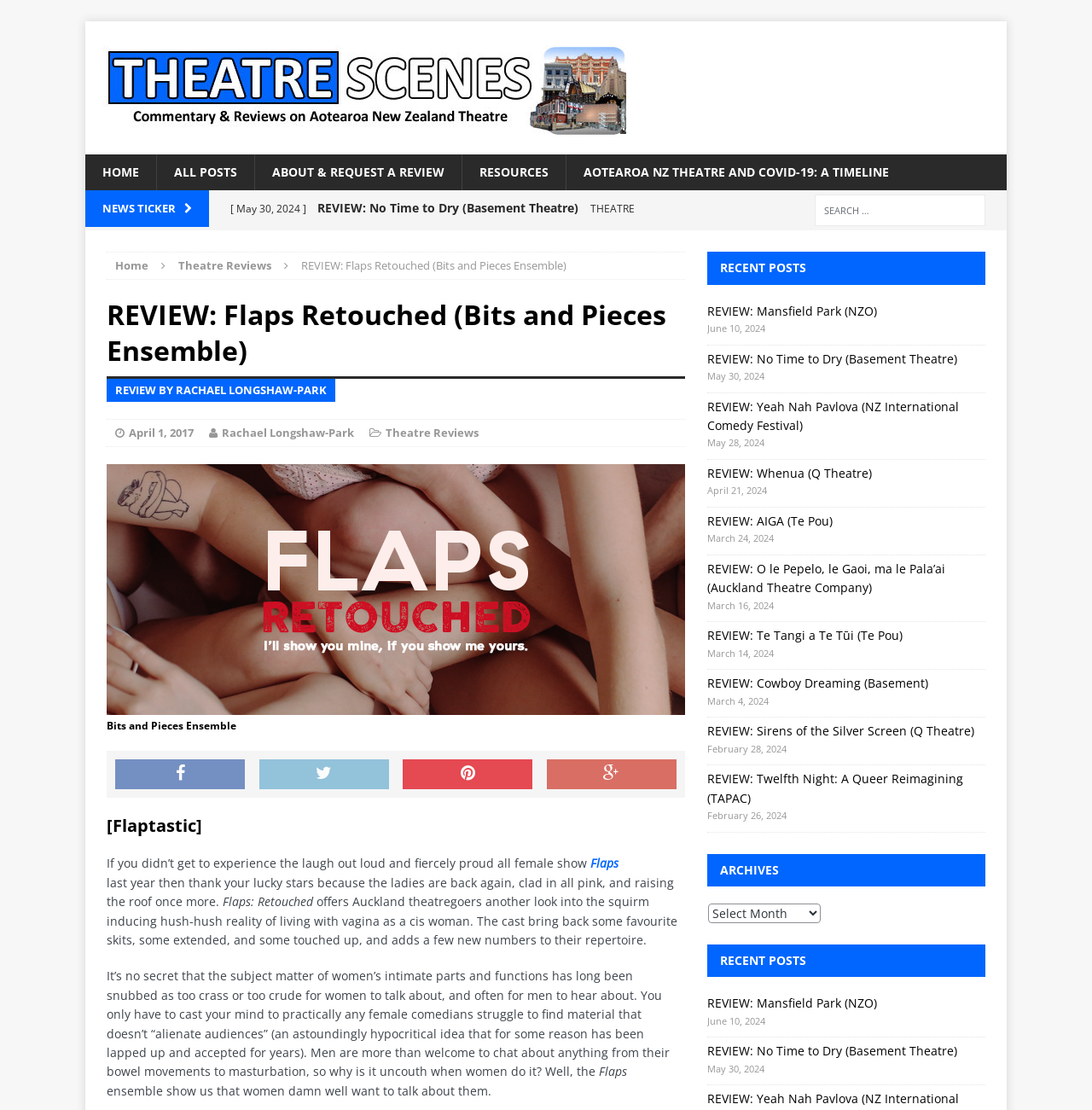Bounding box coordinates are given in the format (top-left x, top-left y, bottom-right x, bottom-right y). All values should be floating point numbers between 0 and 1. Provide the bounding box coordinate for the UI element described as: April 1, 2017

[0.118, 0.383, 0.177, 0.398]